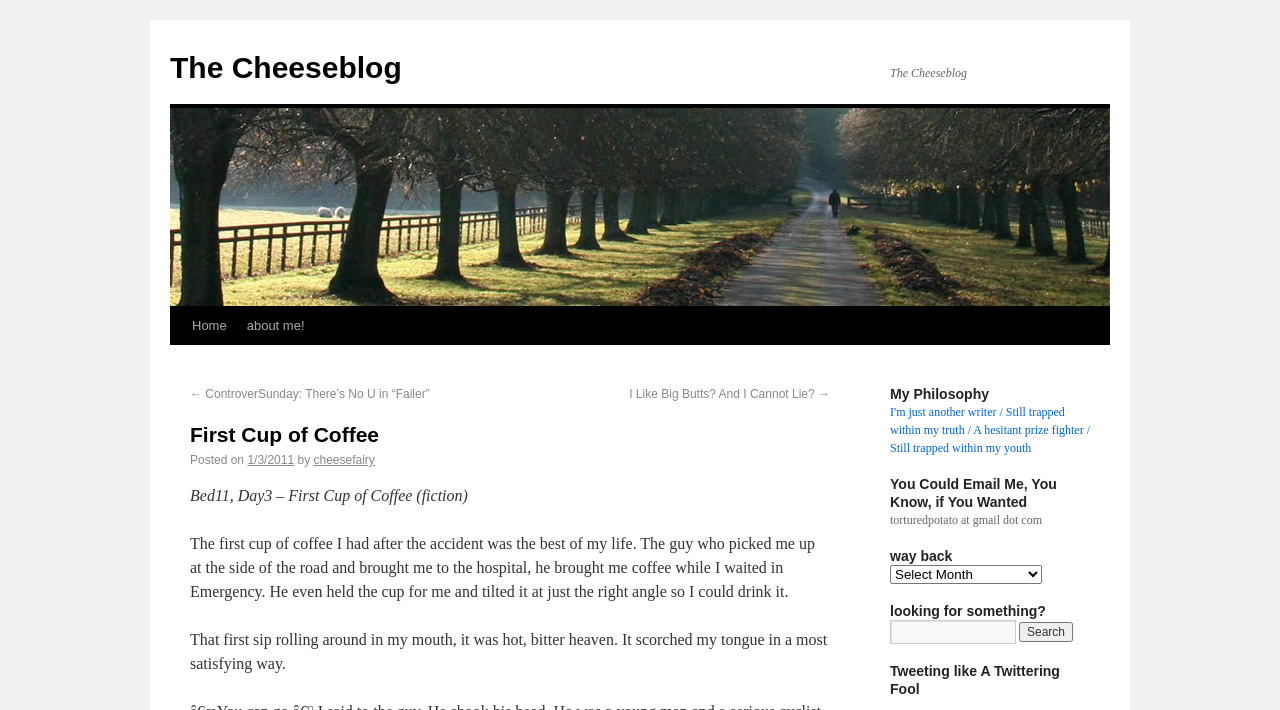What is the title of the blog?
Identify the answer in the screenshot and reply with a single word or phrase.

The Cheeseblog